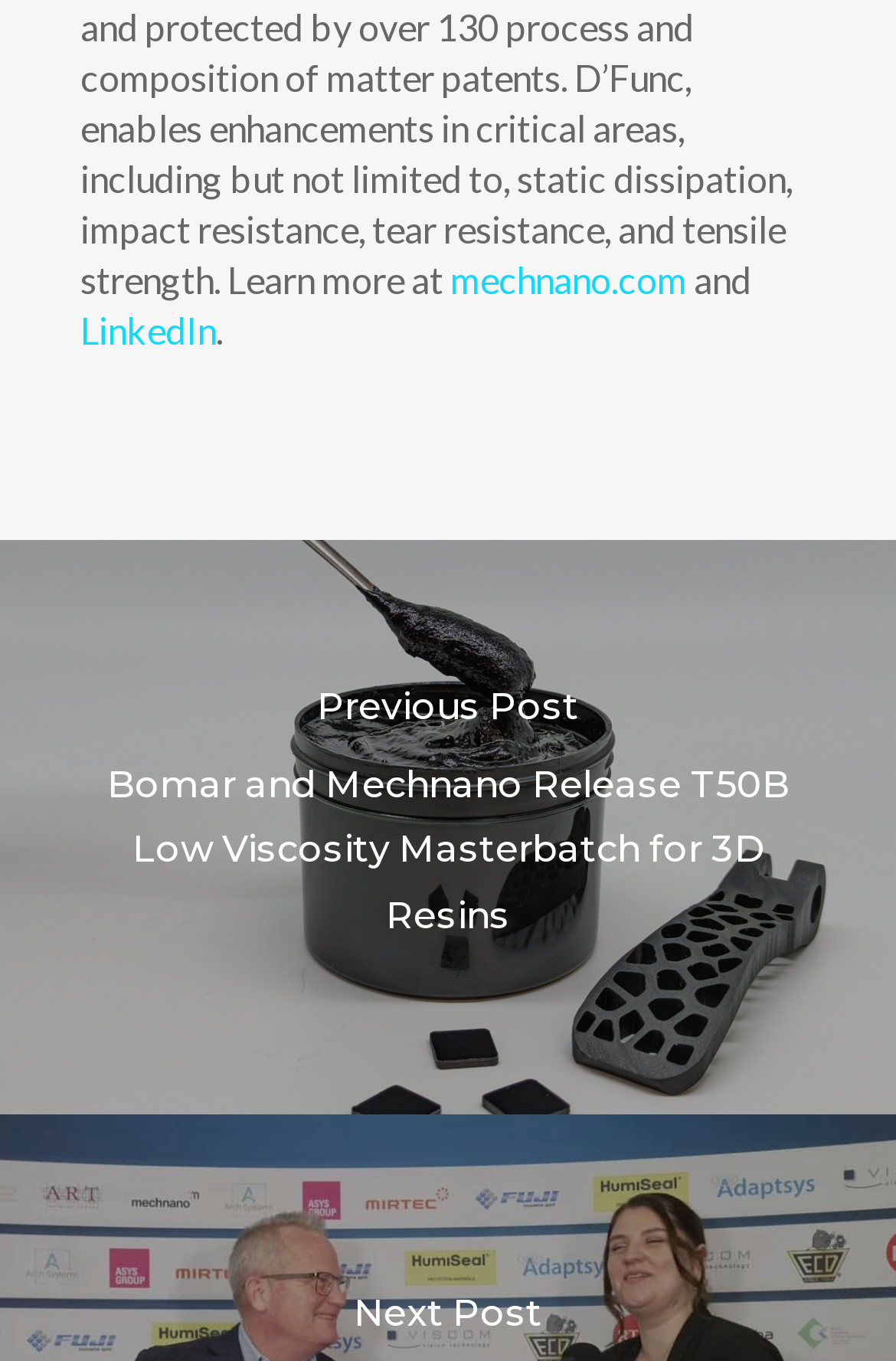Determine the bounding box for the HTML element described here: "parent_node: Previous Post". The coordinates should be given as [left, top, right, bottom] with each number being a float between 0 and 1.

[0.0, 0.397, 1.0, 0.819]